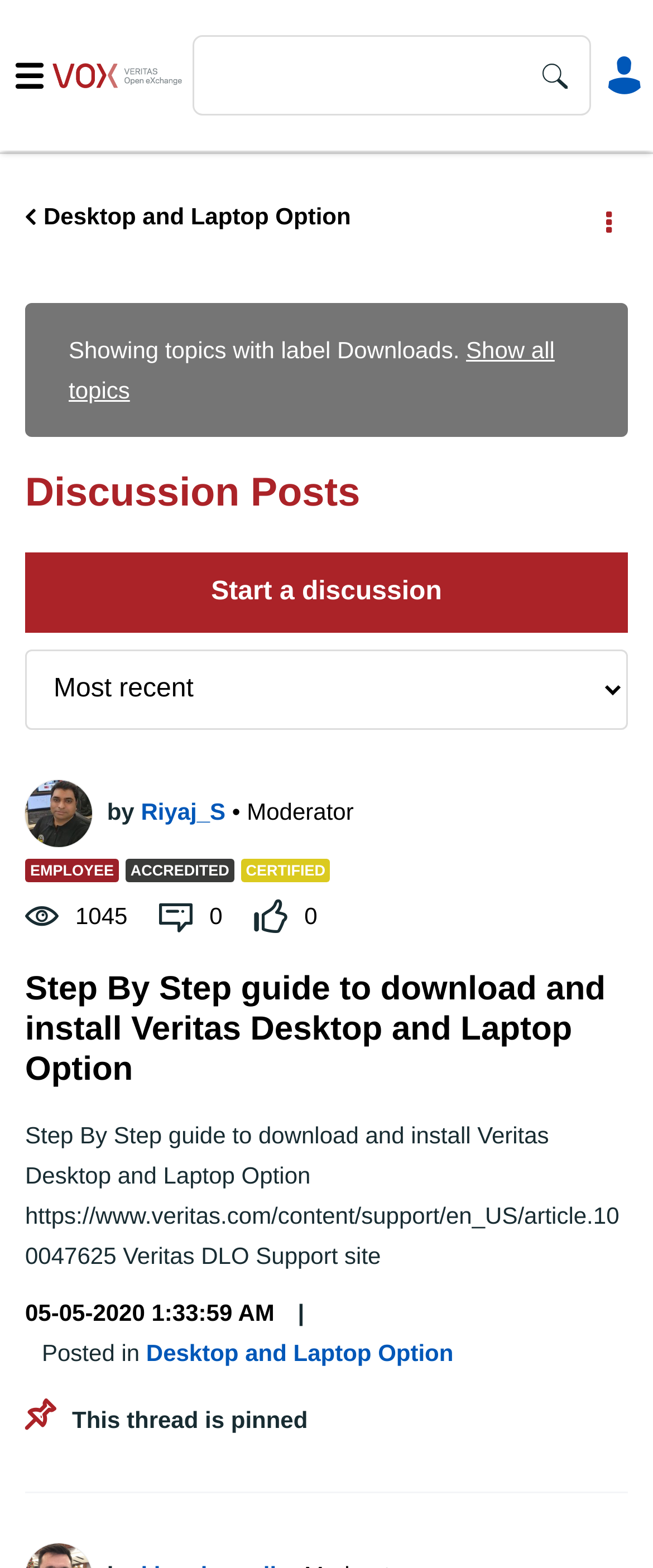Please specify the bounding box coordinates of the clickable section necessary to execute the following command: "Learn about the magazine".

None